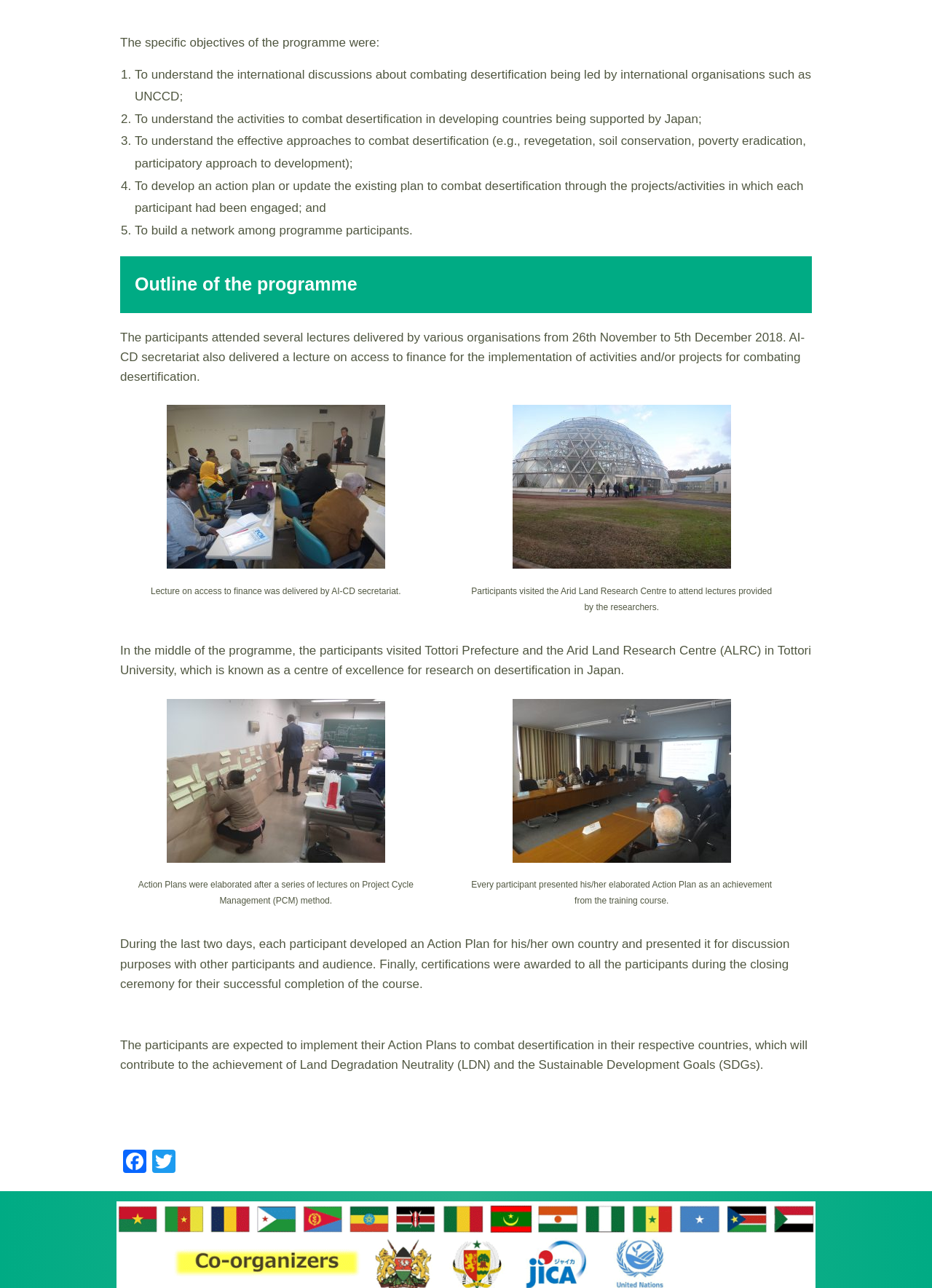Please respond to the question with a concise word or phrase:
What is expected to be achieved by implementing the Action Plans?

Land Degradation Neutrality and SDGs